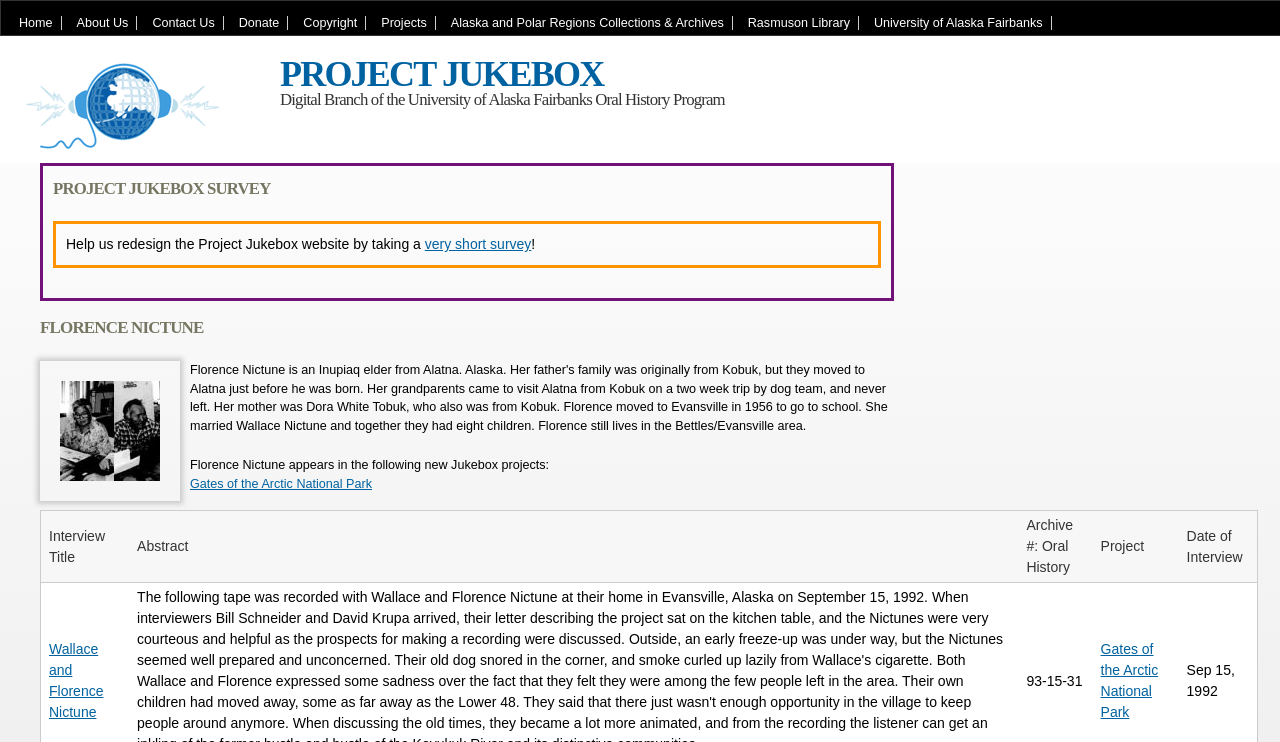What are the column headers in the table?
Provide a well-explained and detailed answer to the question.

From the webpage, we can see the table with column headers 'Interview Title', 'Abstract', 'Archive #: Oral History', 'Project', and 'Date of Interview'.